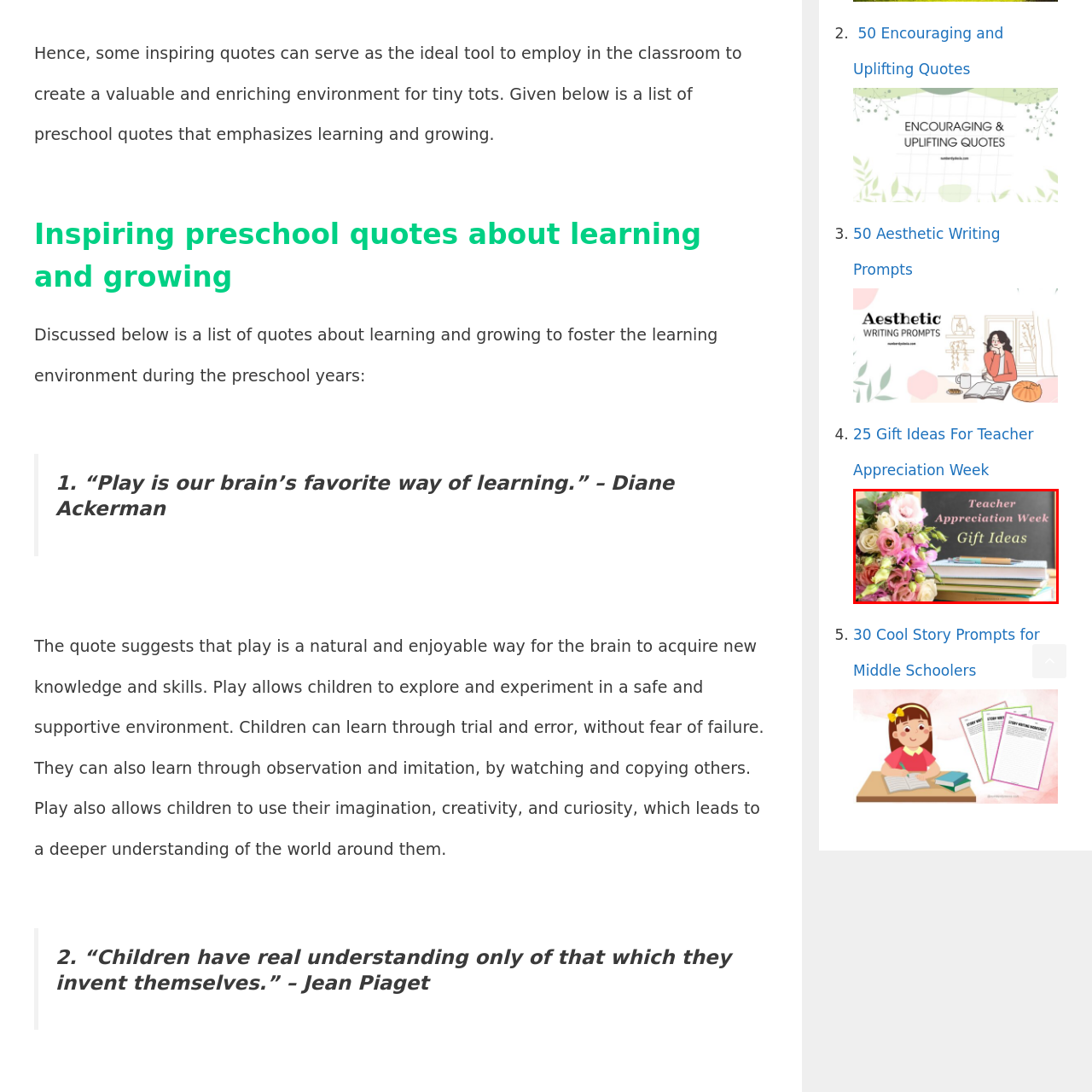Examine the section enclosed by the red box and give a brief answer to the question: What type of flowers are in the bouquet?

Pastel roses